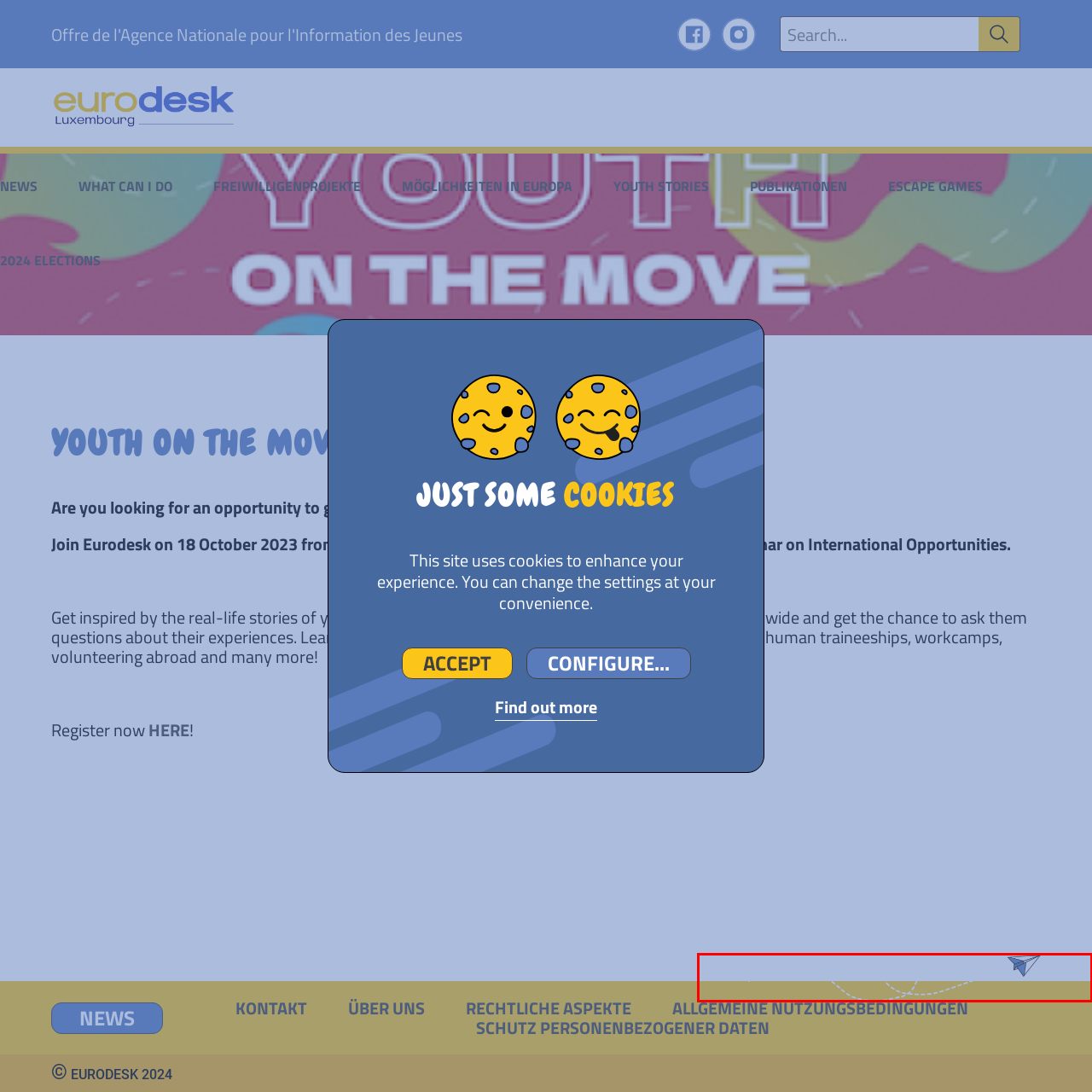View the part of the image marked by the red boundary and provide a one-word or short phrase answer to this question: 
What is the tone of the ground gradient?

Gold-toned